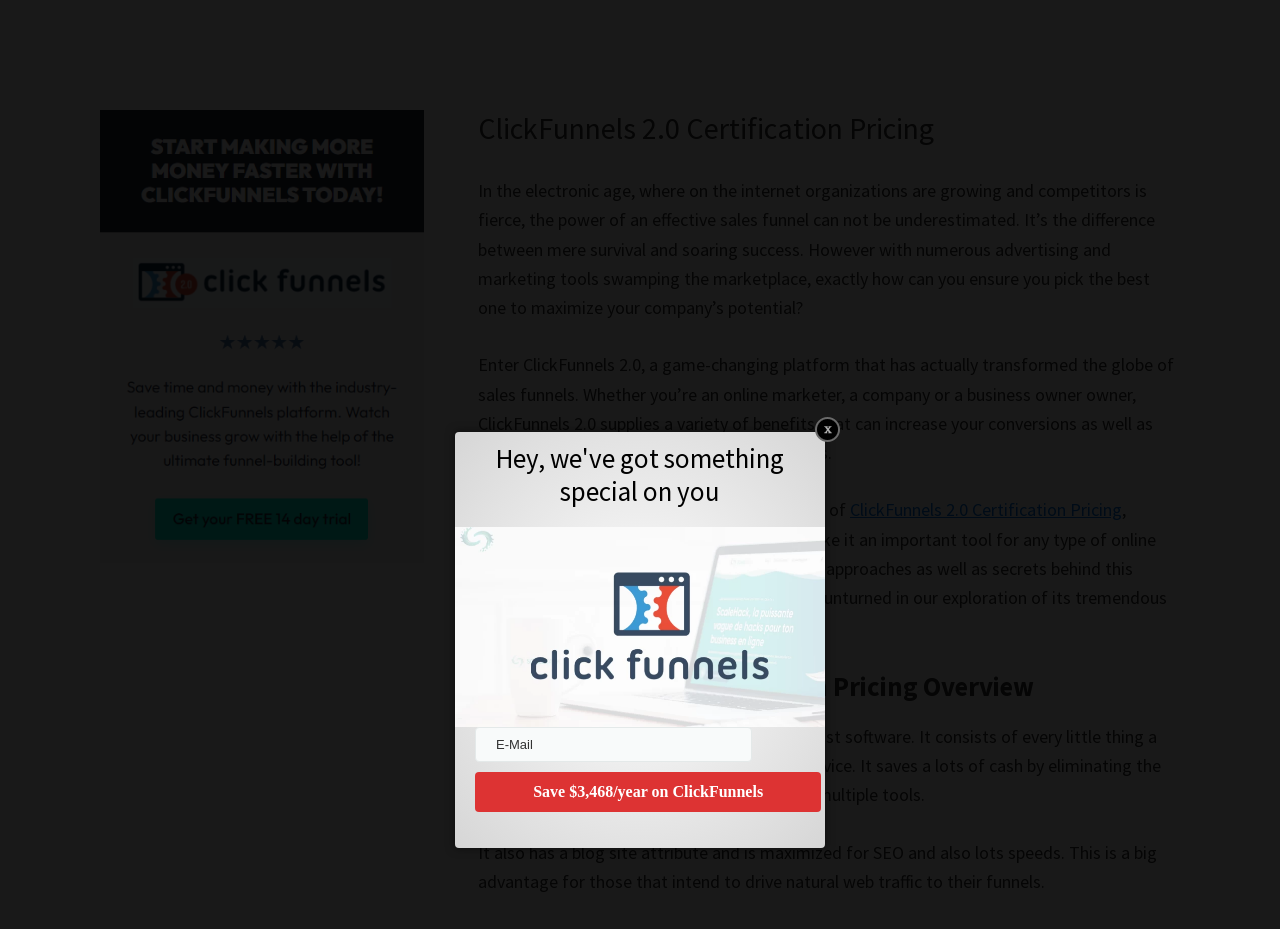Give the bounding box coordinates for the element described by: "name="email" placeholder="E-Mail"".

[0.371, 0.783, 0.588, 0.82]